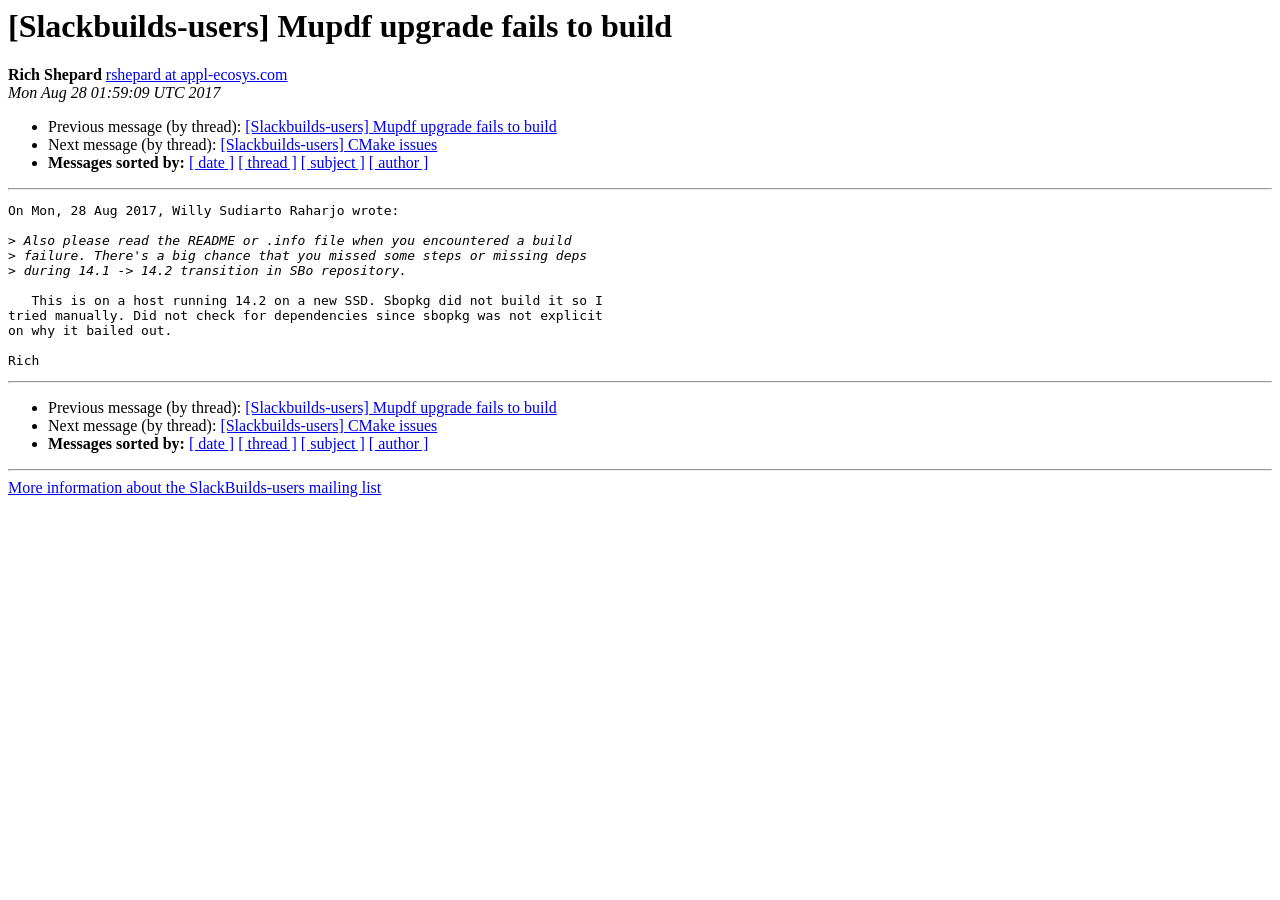What is the date of the email?
From the screenshot, supply a one-word or short-phrase answer.

Mon Aug 28 01:59:09 UTC 2017